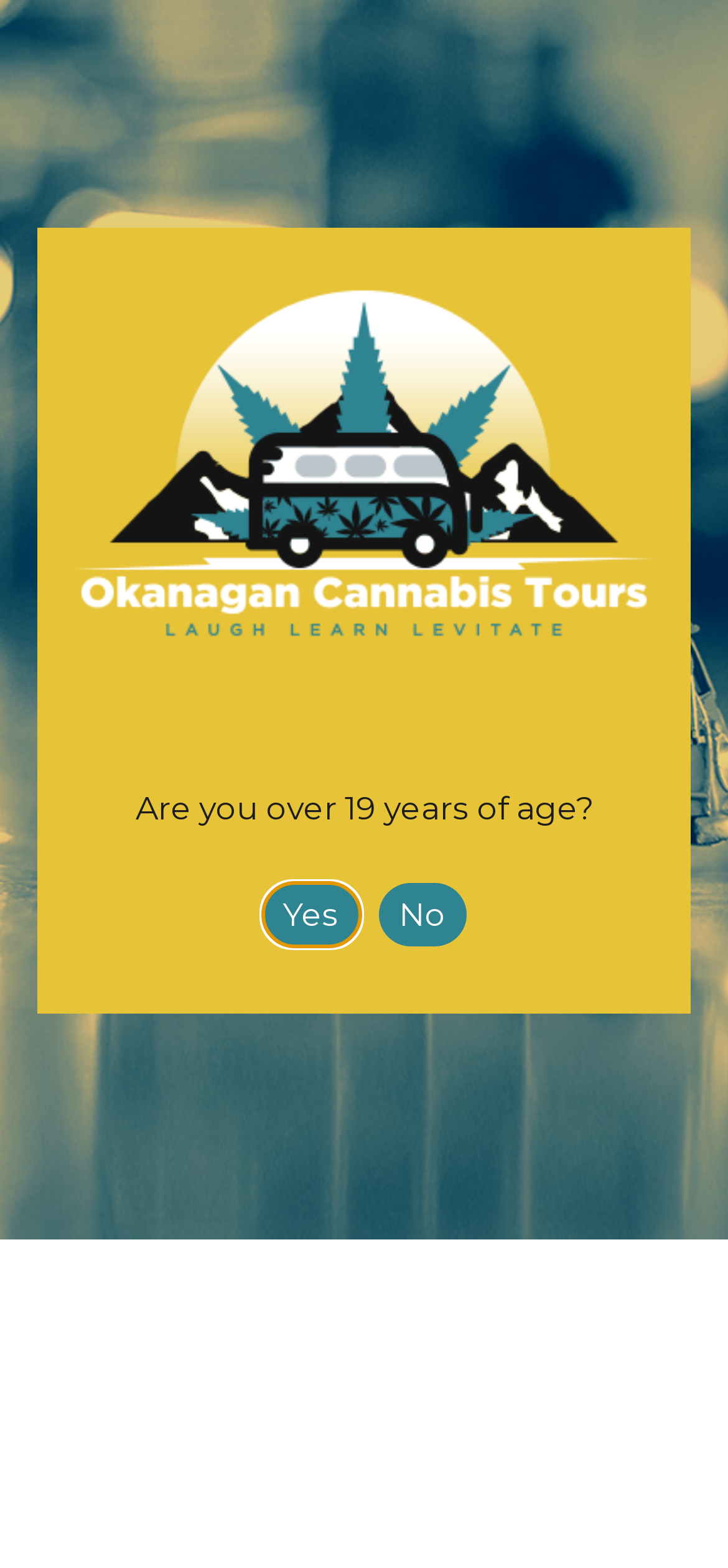Utilize the details in the image to thoroughly answer the following question: What is the purpose of the 'Navigation Menu' button?

The 'Navigation Menu' button is likely used to navigate the website and access different sections or pages, although its exact functionality is not explicitly stated on the current webpage.